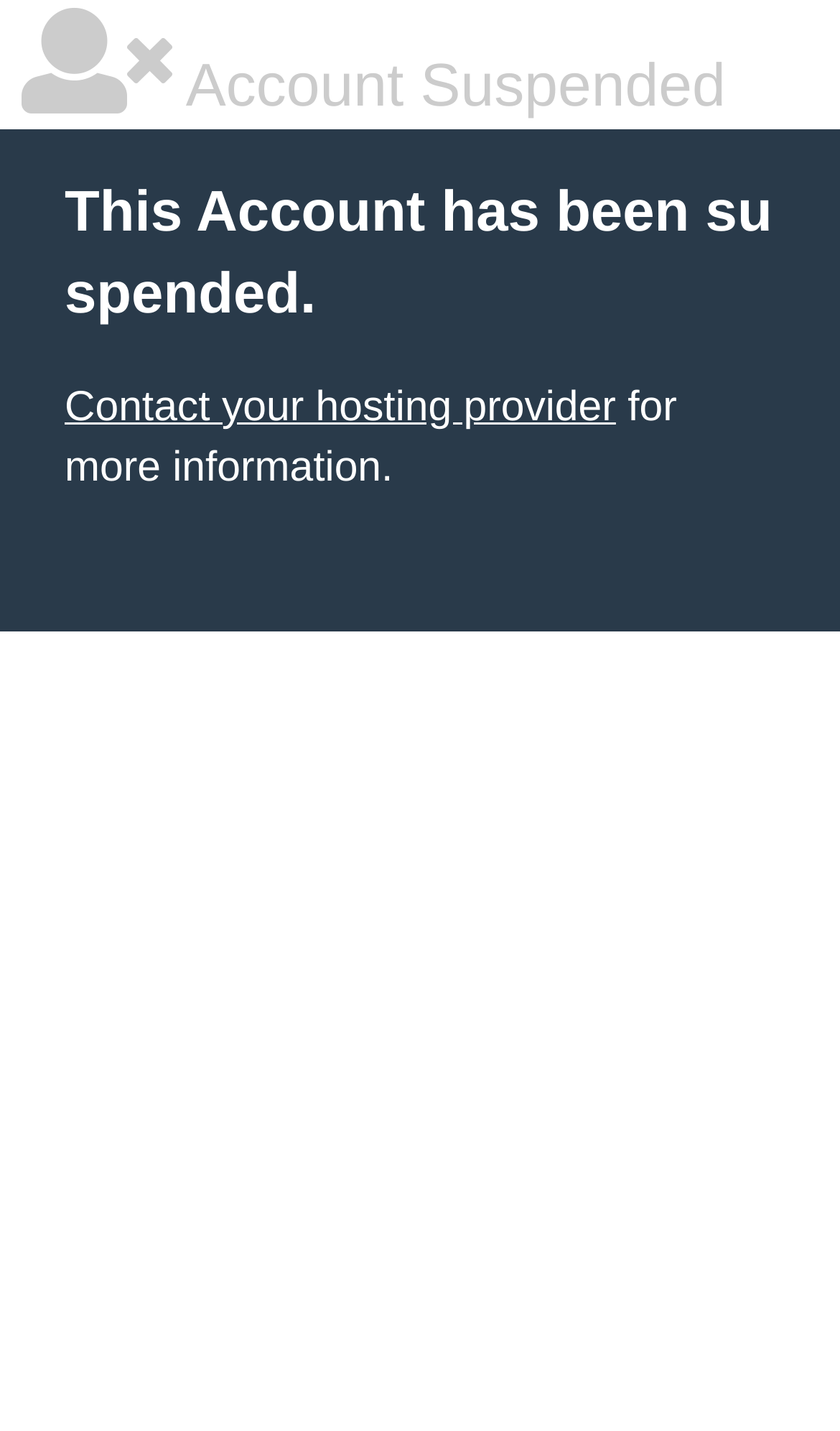Using the description "Contact your hosting provider", locate and provide the bounding box of the UI element.

[0.077, 0.268, 0.733, 0.301]